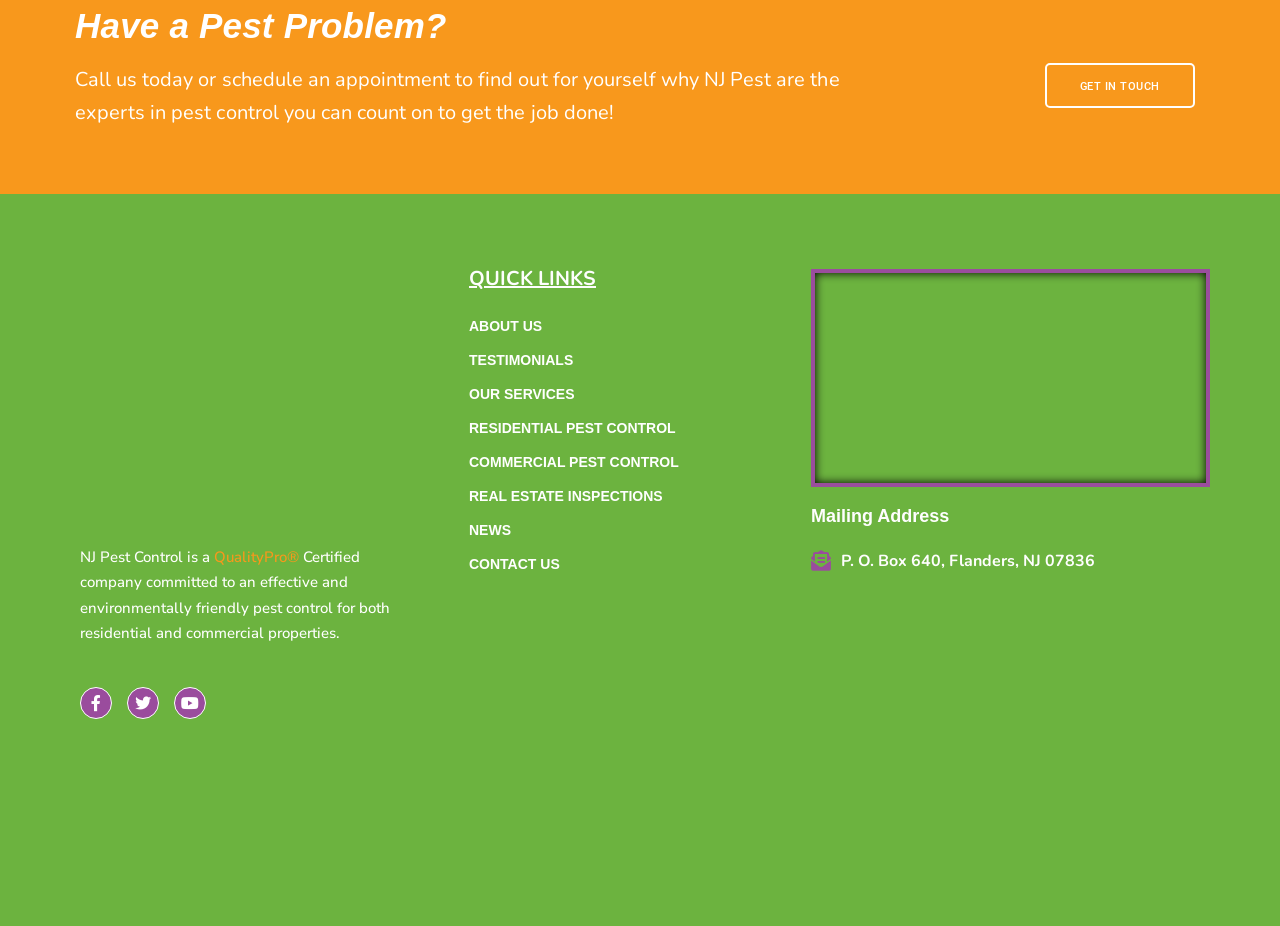What type of company is NJ Pest Control?
Give a detailed and exhaustive answer to the question.

The company type can be found in the text 'NJ Pest Control is a QualityPro Certified company...' which is located in the middle of the webpage.